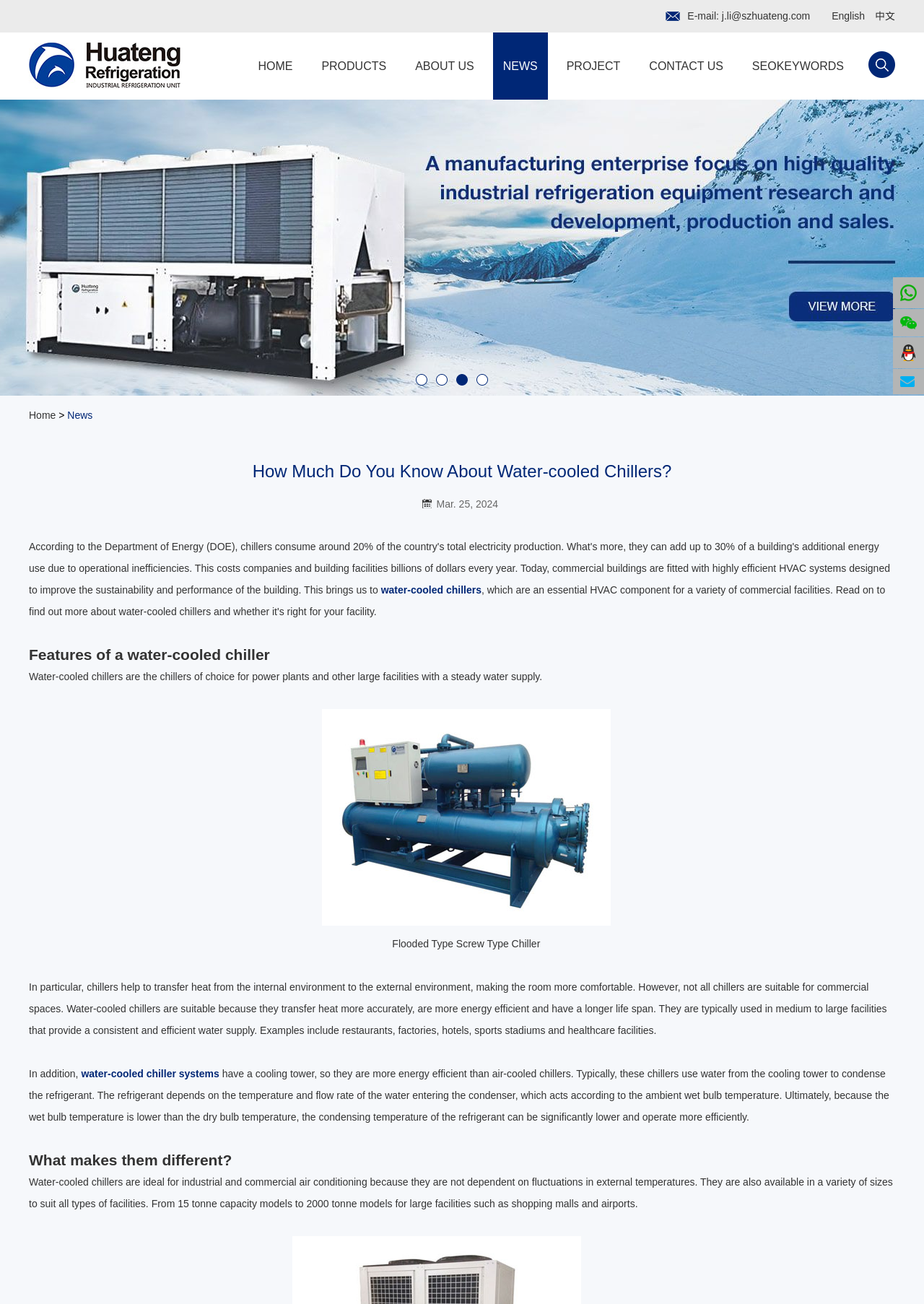Your task is to extract the text of the main heading from the webpage.

How Much Do You Know About Water-cooled Chillers?